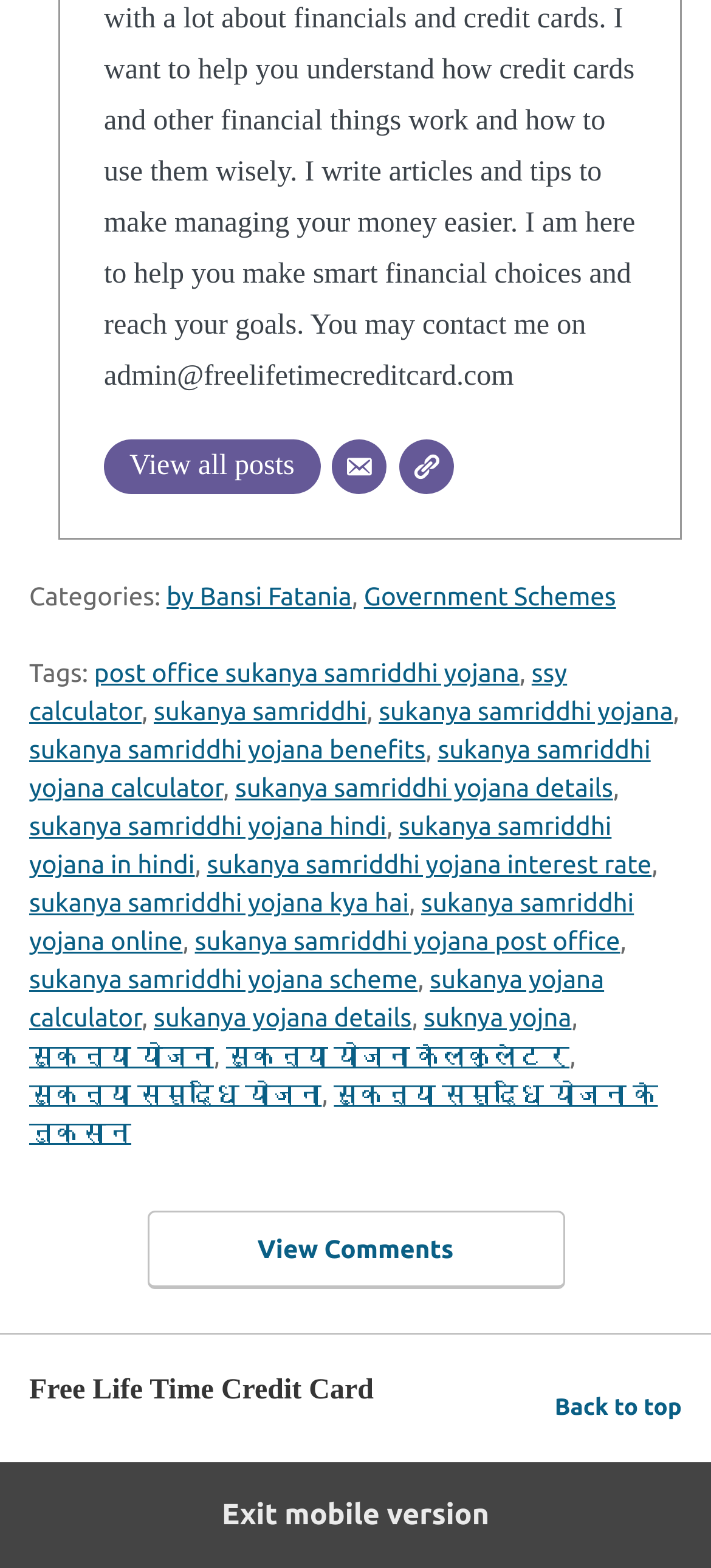Can I view all posts on this website?
Look at the screenshot and give a one-word or phrase answer.

Yes